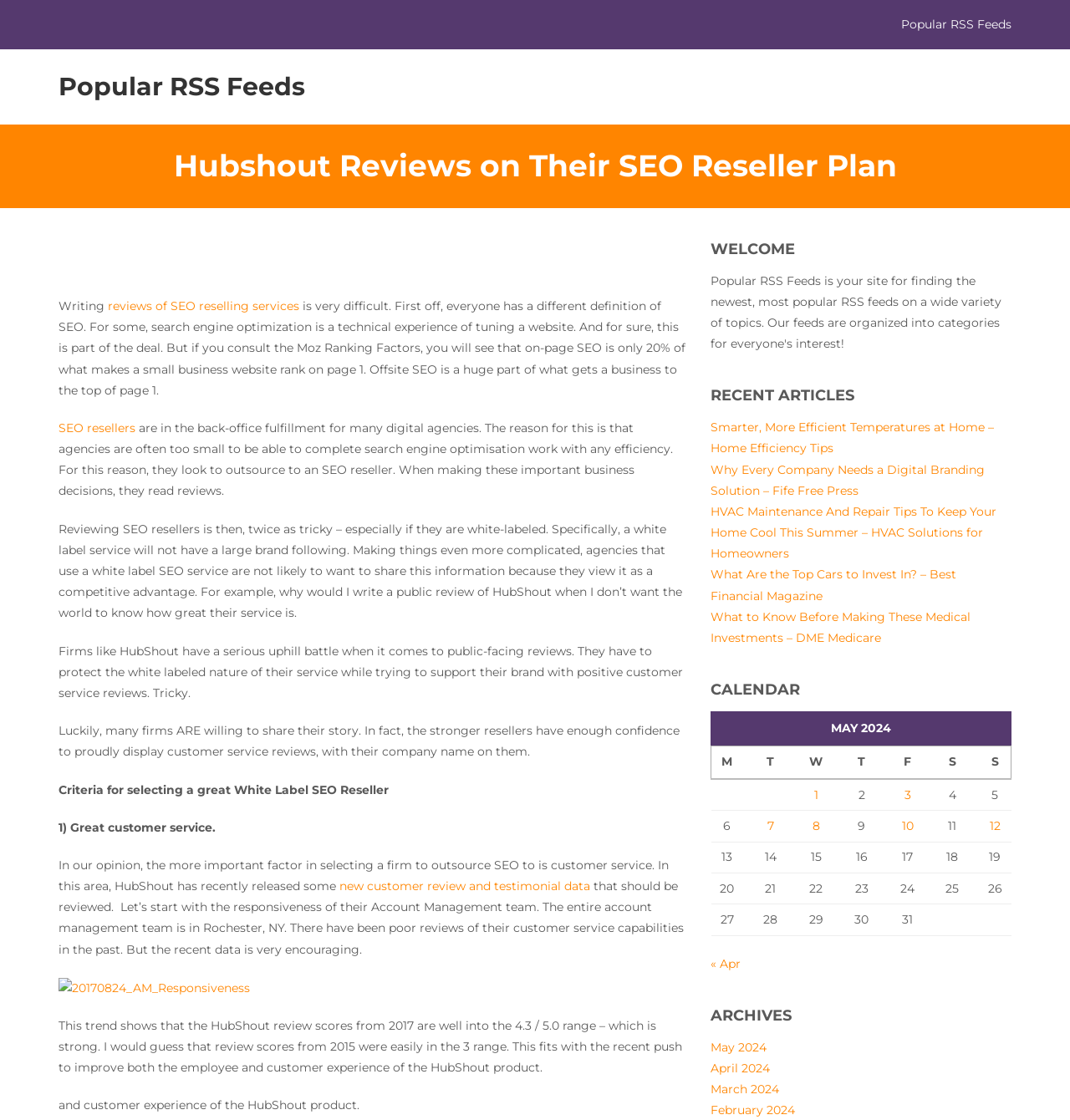Offer a detailed explanation of the webpage layout and contents.

This webpage is about Hubshout Reviews on their SEO Reseller Plan. At the top, there is a heading with the title "Hubshout Reviews on Their SEO Reseller Plan" and a link to "Popular RSS Feeds" on the right side. Below the heading, there is a paragraph of text discussing the difficulties of reviewing SEO reselling services and the importance of customer service. 

The text is divided into several sections, each discussing different aspects of SEO resellers, such as the challenges of reviewing them, the importance of customer service, and the criteria for selecting a great White Label SEO Reseller. There are also links to "SEO resellers" and "new customer review and testimonial data" within the text.

On the right side of the page, there are three sections: "WELCOME", "RECENT ARTICLES", and "CALENDAR". The "RECENT ARTICLES" section lists five links to different articles, and the "CALENDAR" section displays a table for May 2024, with links to posts published on specific dates.

There is one image on the page, which is a graph showing the responsiveness of HubShout's Account Management team.